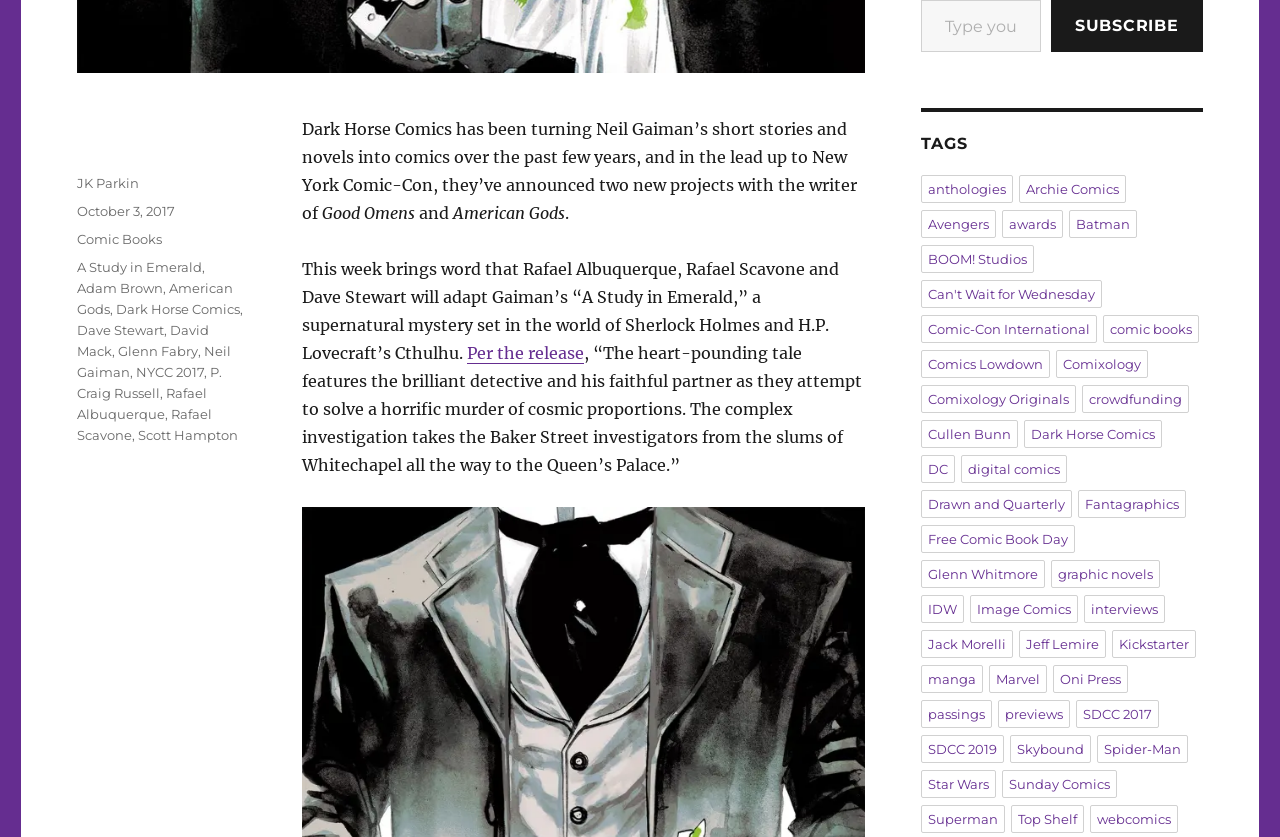Please find the bounding box coordinates of the section that needs to be clicked to achieve this instruction: "Browse the tags".

[0.72, 0.159, 0.94, 0.184]